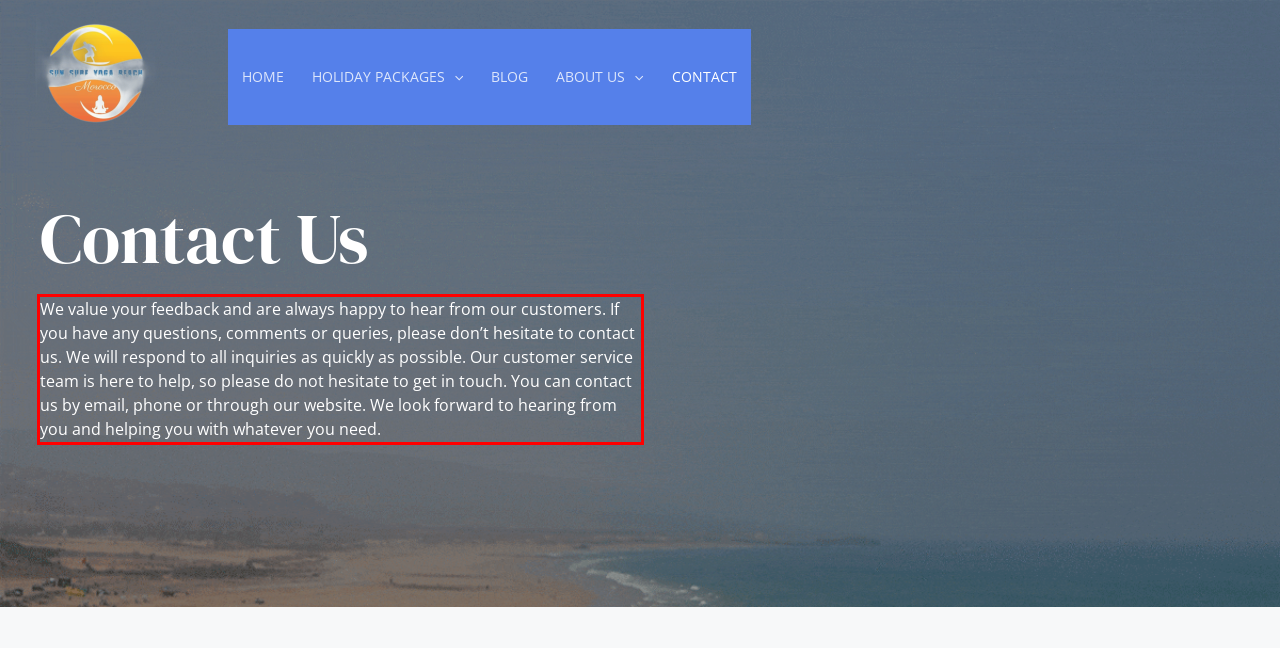Observe the screenshot of the webpage that includes a red rectangle bounding box. Conduct OCR on the content inside this red bounding box and generate the text.

We value your feedback and are always happy to hear from our customers. If you have any questions, comments or queries, please don’t hesitate to contact us. We will respond to all inquiries as quickly as possible. Our customer service team is here to help, so please do not hesitate to get in touch. You can contact us by email, phone or through our website. We look forward to hearing from you and helping you with whatever you need.